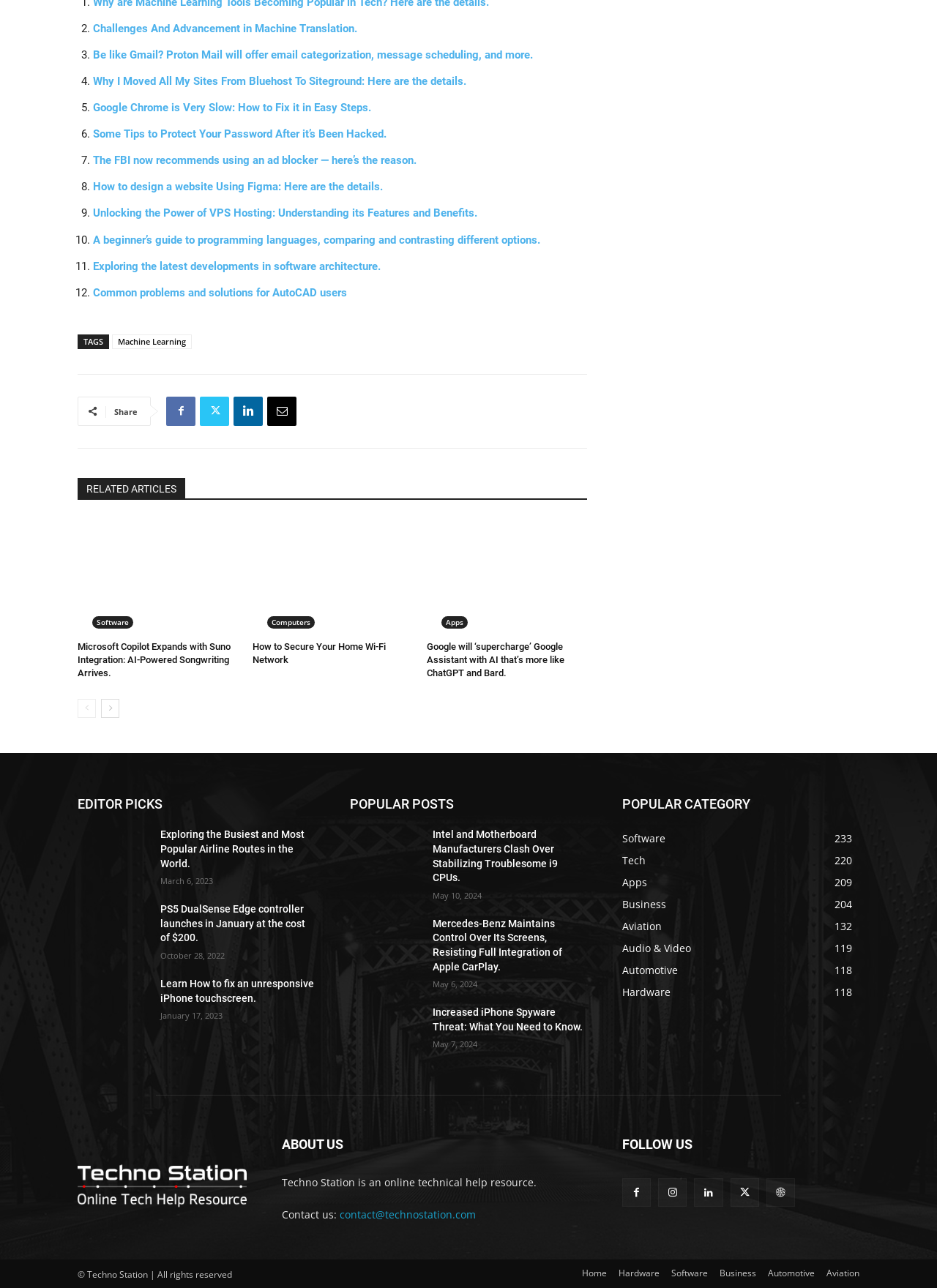Extract the bounding box coordinates for the described element: "Audio & Video119". The coordinates should be represented as four float numbers between 0 and 1: [left, top, right, bottom].

[0.664, 0.731, 0.738, 0.742]